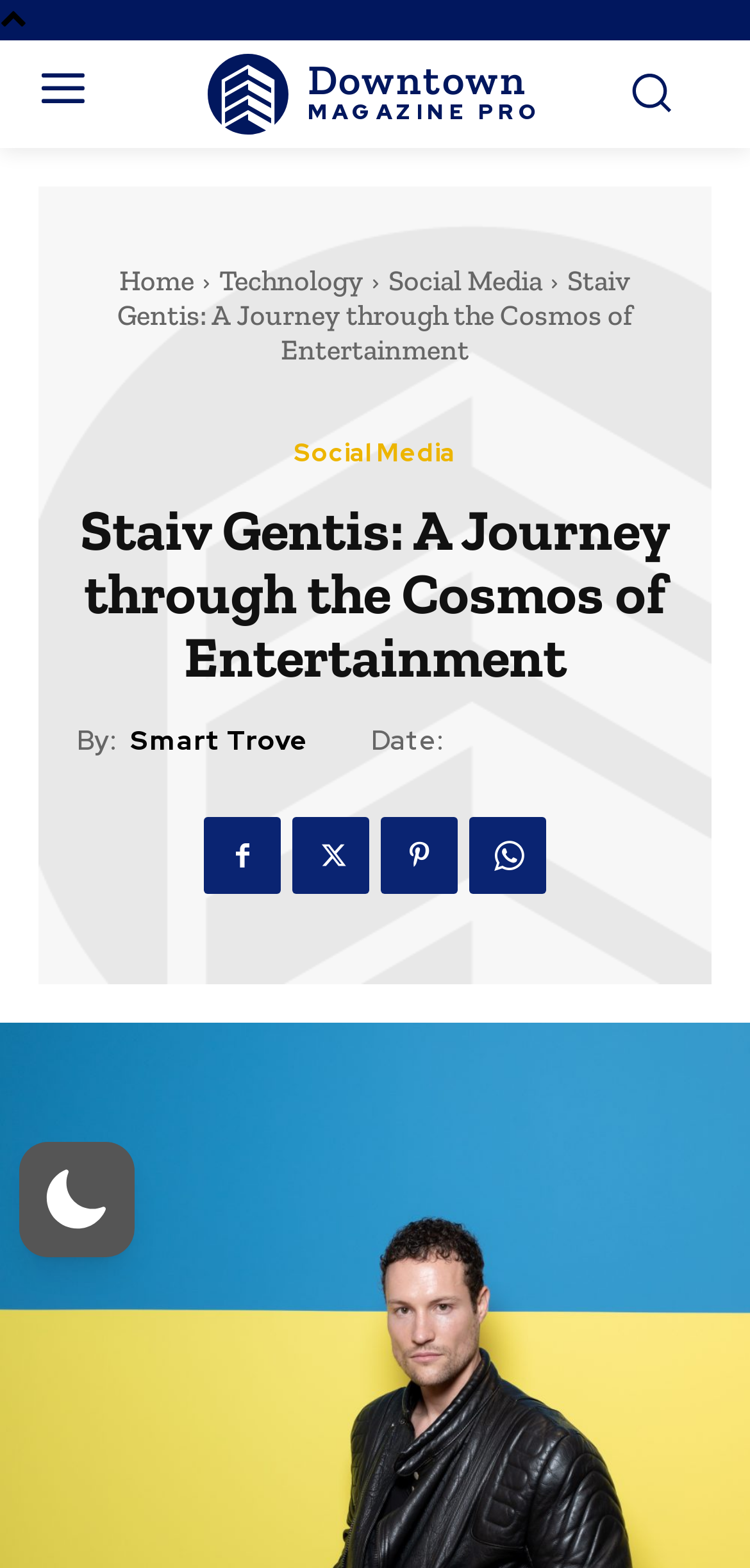How many social media links are on this webpage?
Use the information from the image to give a detailed answer to the question.

There are two links with the text 'Social Media' on the webpage. One is located at [0.518, 0.168, 0.723, 0.19] and the other is located at [0.377, 0.276, 0.623, 0.302]. Both links have the same text, indicating that they are likely related to social media.